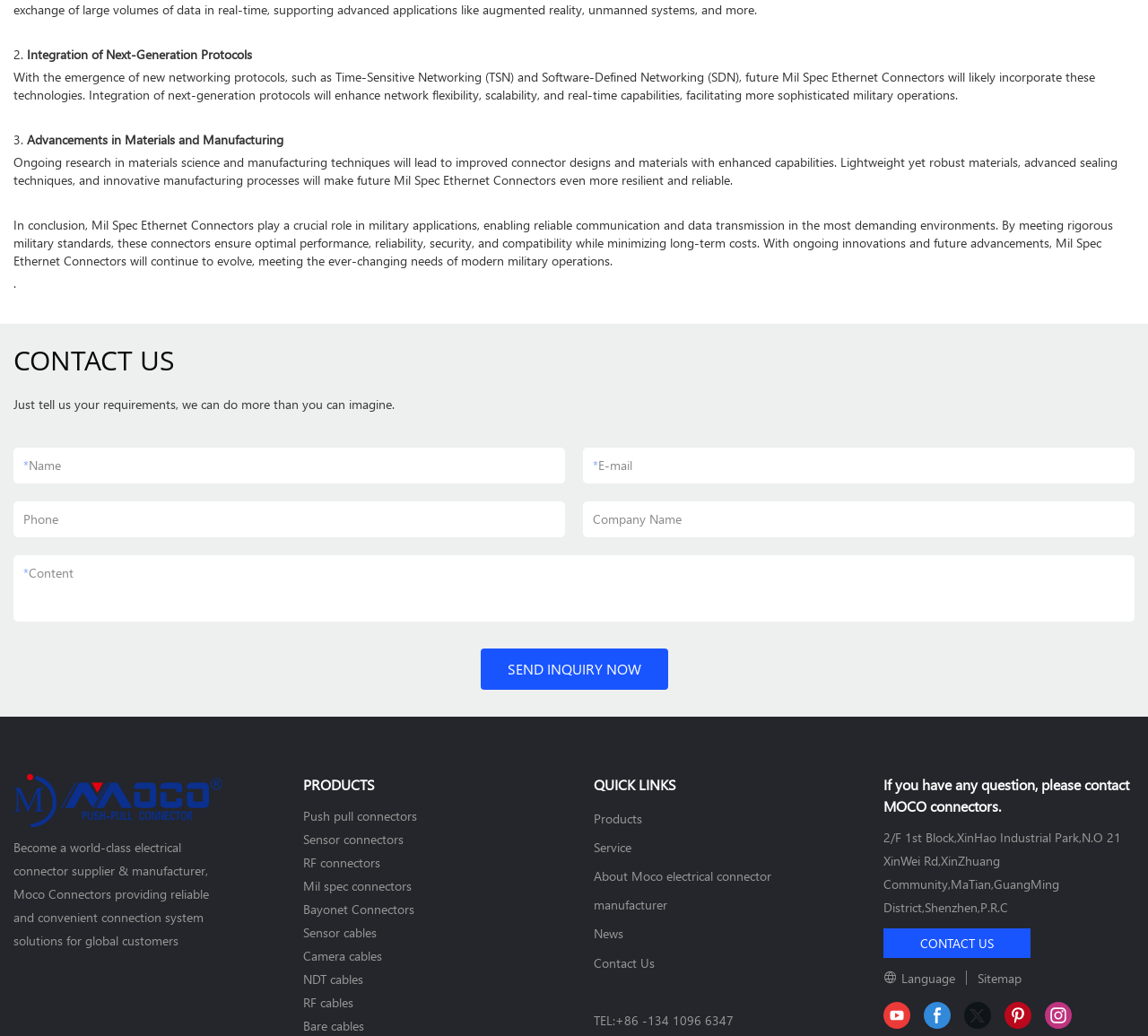What is the company's contact information?
Please answer the question with a single word or phrase, referencing the image.

TEL:+86 -134 1096 6347